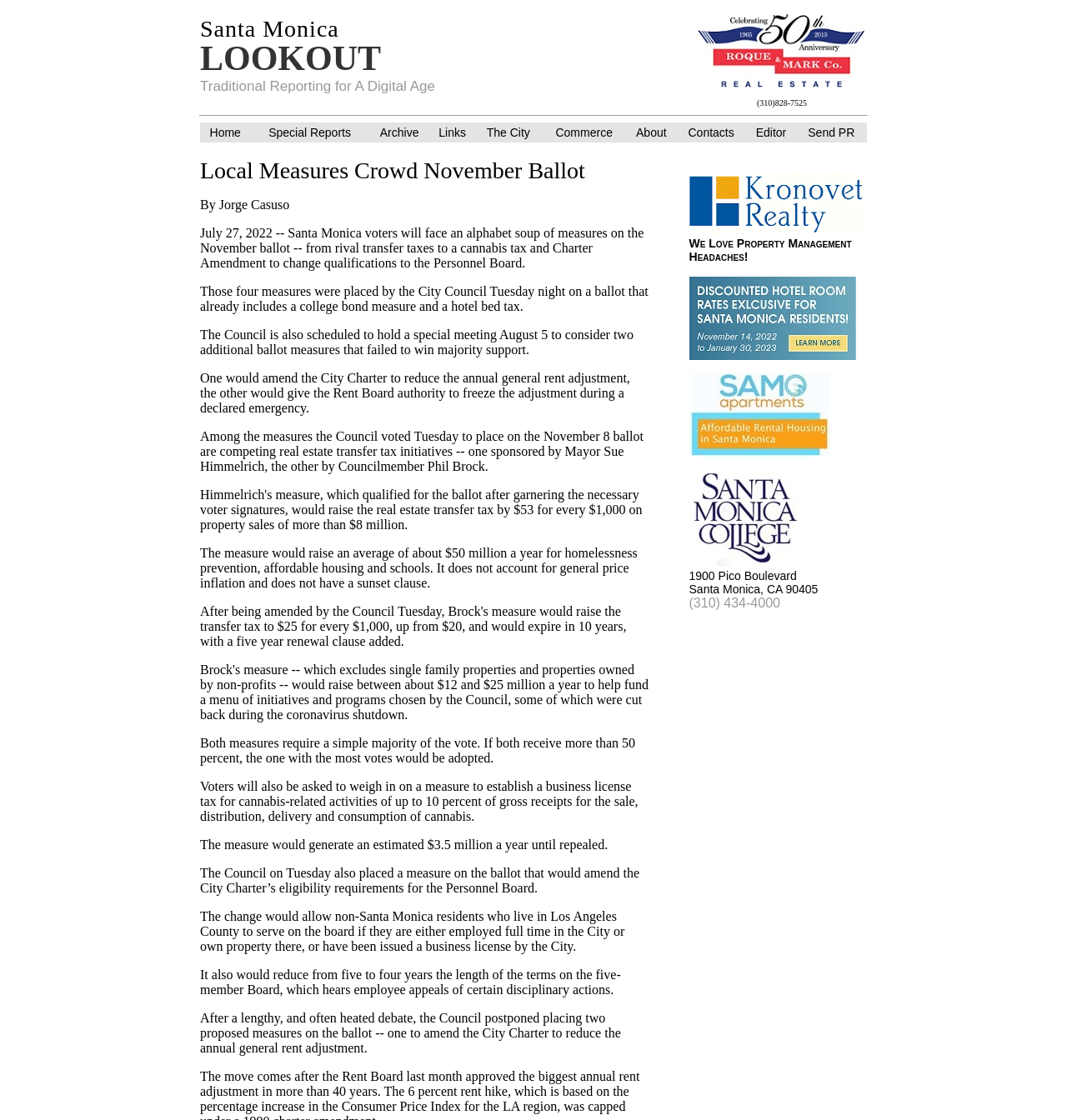Please identify the coordinates of the bounding box for the clickable region that will accomplish this instruction: "Call the phone number (310)828-7525".

[0.653, 0.087, 0.812, 0.097]